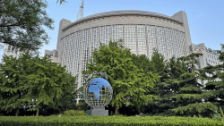Use a single word or phrase to answer the question: 
What does the globe sculpture symbolize?

Global diplomacy and international relations